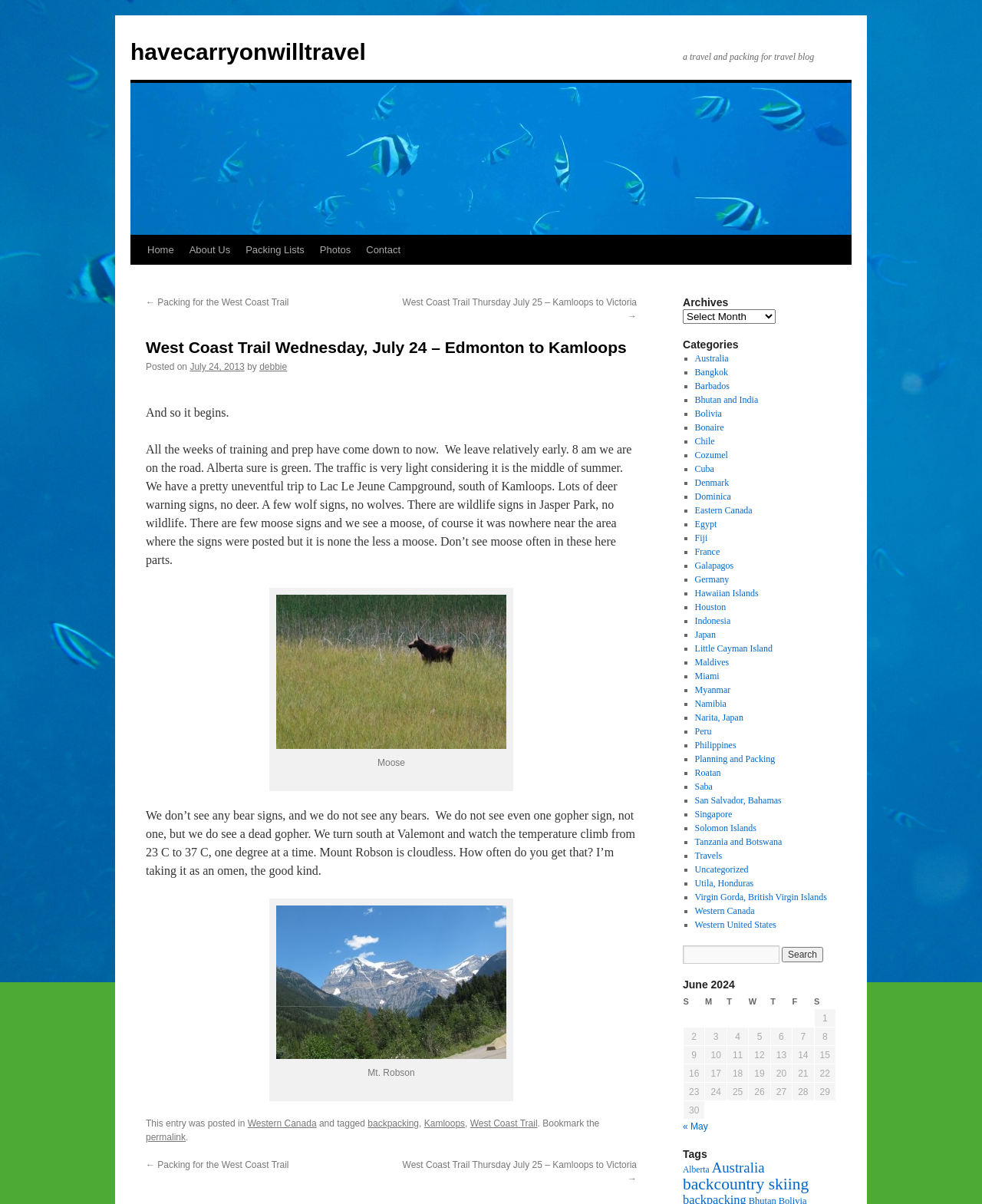Show the bounding box coordinates for the HTML element described as: "« May".

[0.695, 0.931, 0.721, 0.94]